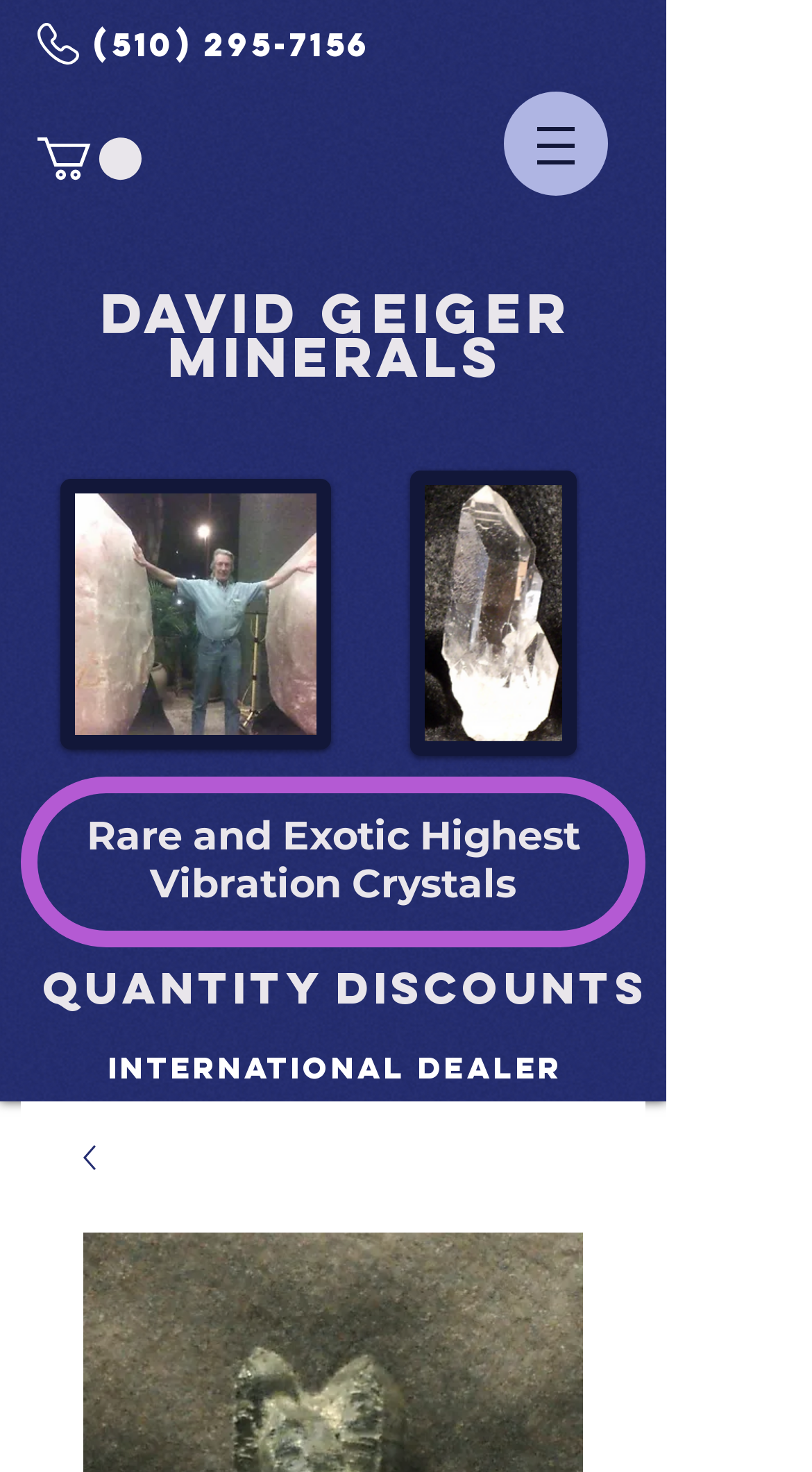How many images are on the webpage?
From the screenshot, supply a one-word or short-phrase answer.

4